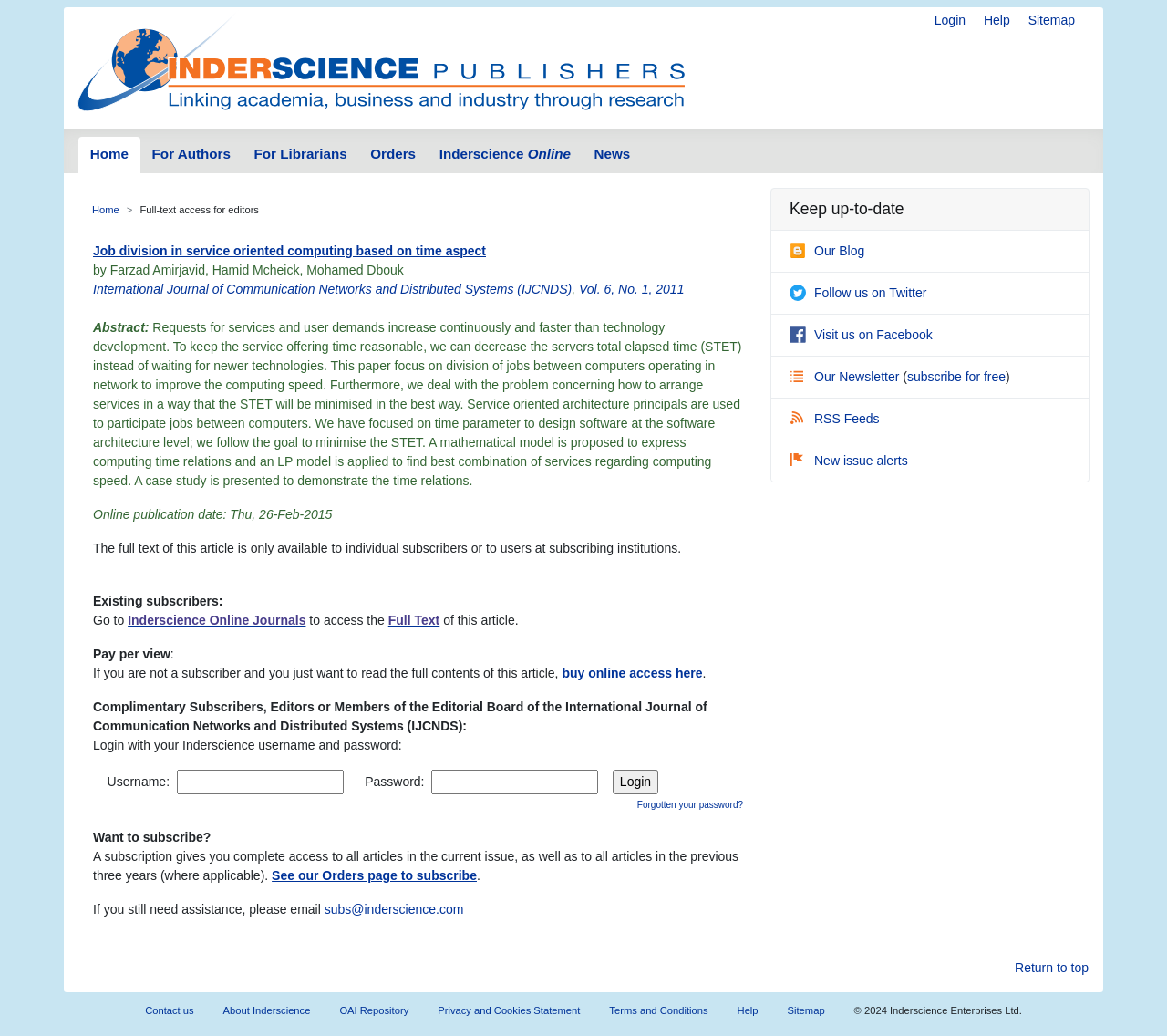Pinpoint the bounding box coordinates of the area that should be clicked to complete the following instruction: "Login". The coordinates must be given as four float numbers between 0 and 1, i.e., [left, top, right, bottom].

[0.801, 0.012, 0.827, 0.026]